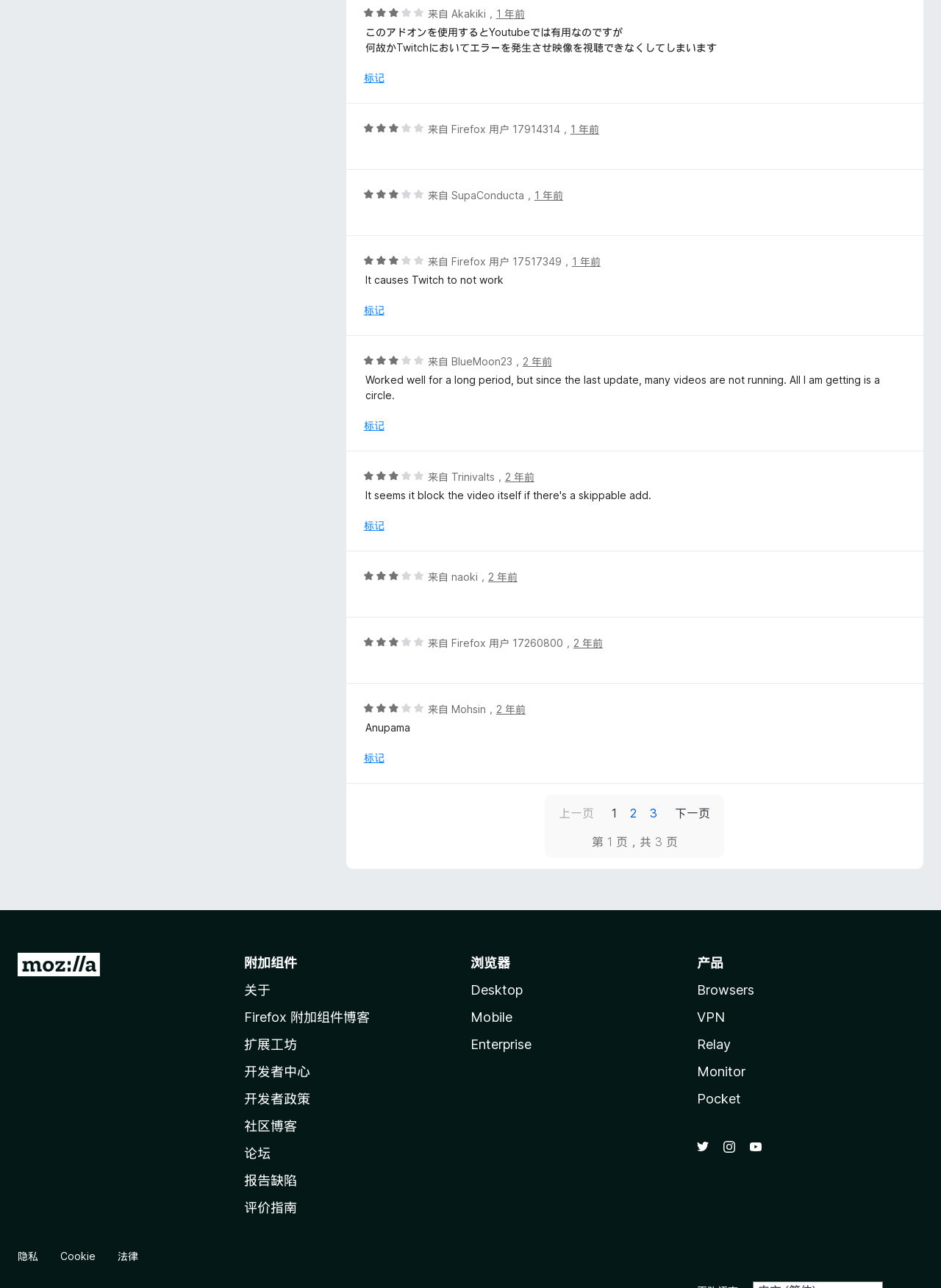Can you determine the bounding box coordinates of the area that needs to be clicked to fulfill the following instruction: "click the button to mark"?

[0.387, 0.402, 0.408, 0.414]